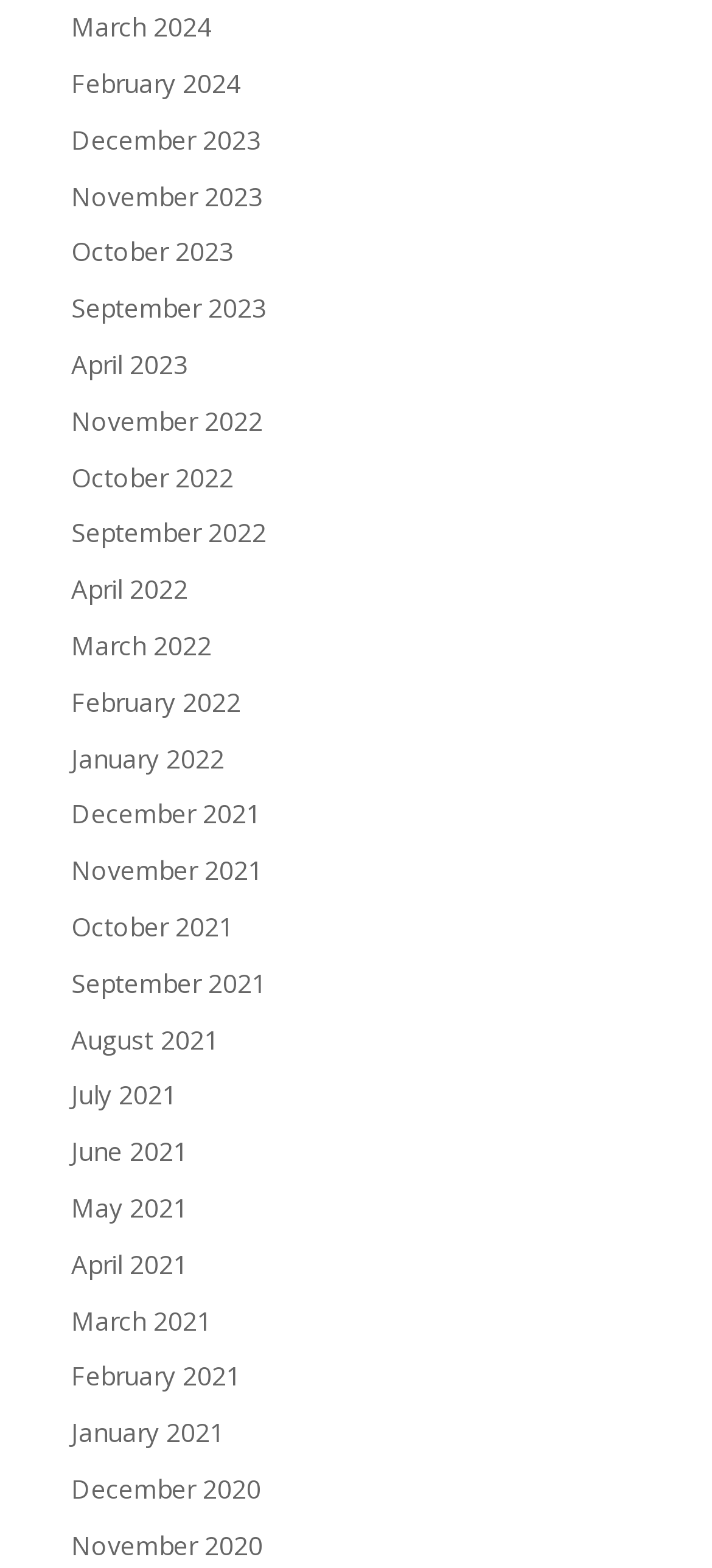Identify the bounding box coordinates of the area that should be clicked in order to complete the given instruction: "browse November 2021". The bounding box coordinates should be four float numbers between 0 and 1, i.e., [left, top, right, bottom].

[0.1, 0.544, 0.369, 0.566]